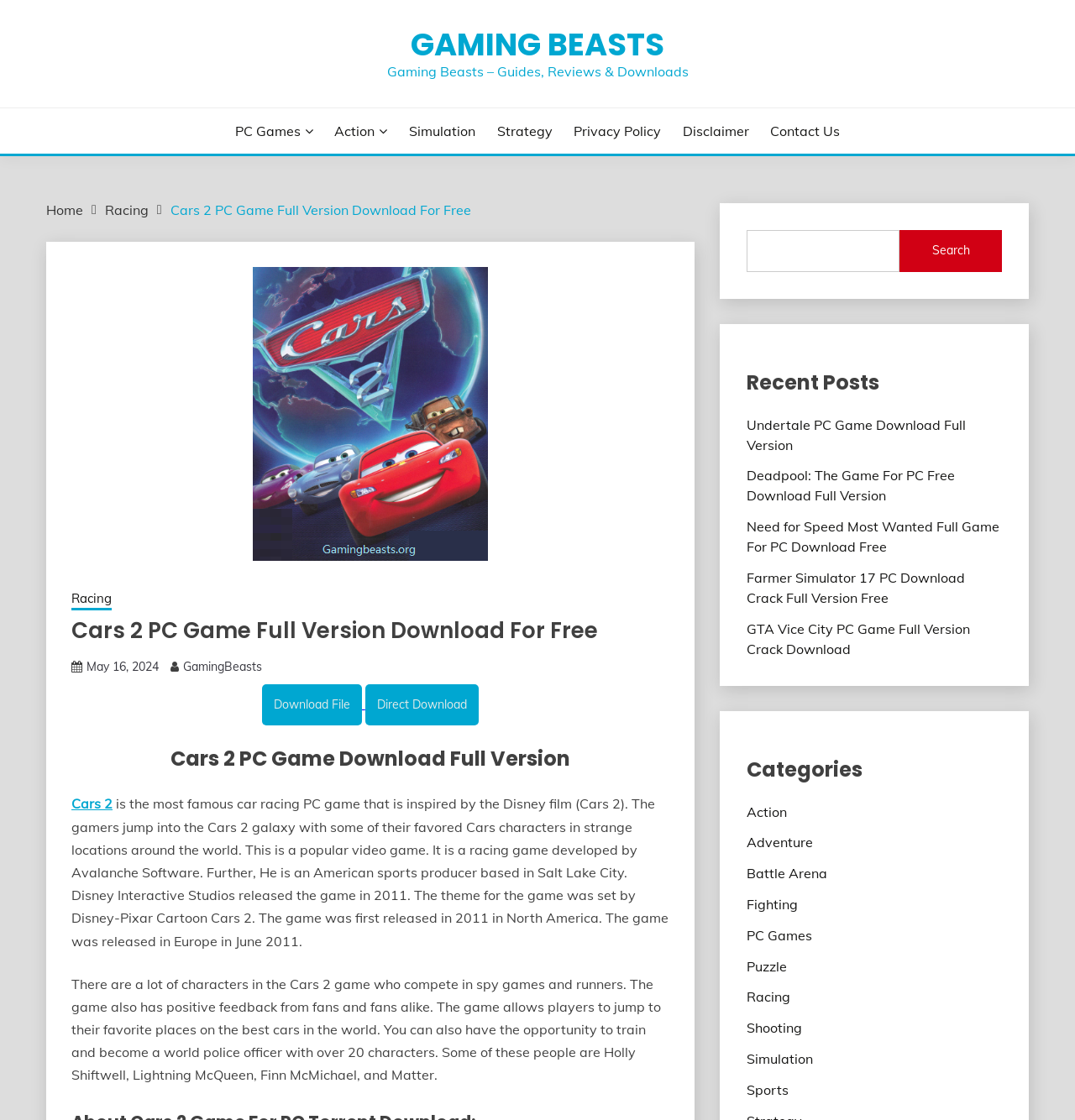Could you determine the bounding box coordinates of the clickable element to complete the instruction: "Read more about 'Cars 2 PC Game Full Version Download For Free'"? Provide the coordinates as four float numbers between 0 and 1, i.e., [left, top, right, bottom].

[0.066, 0.551, 0.622, 0.576]